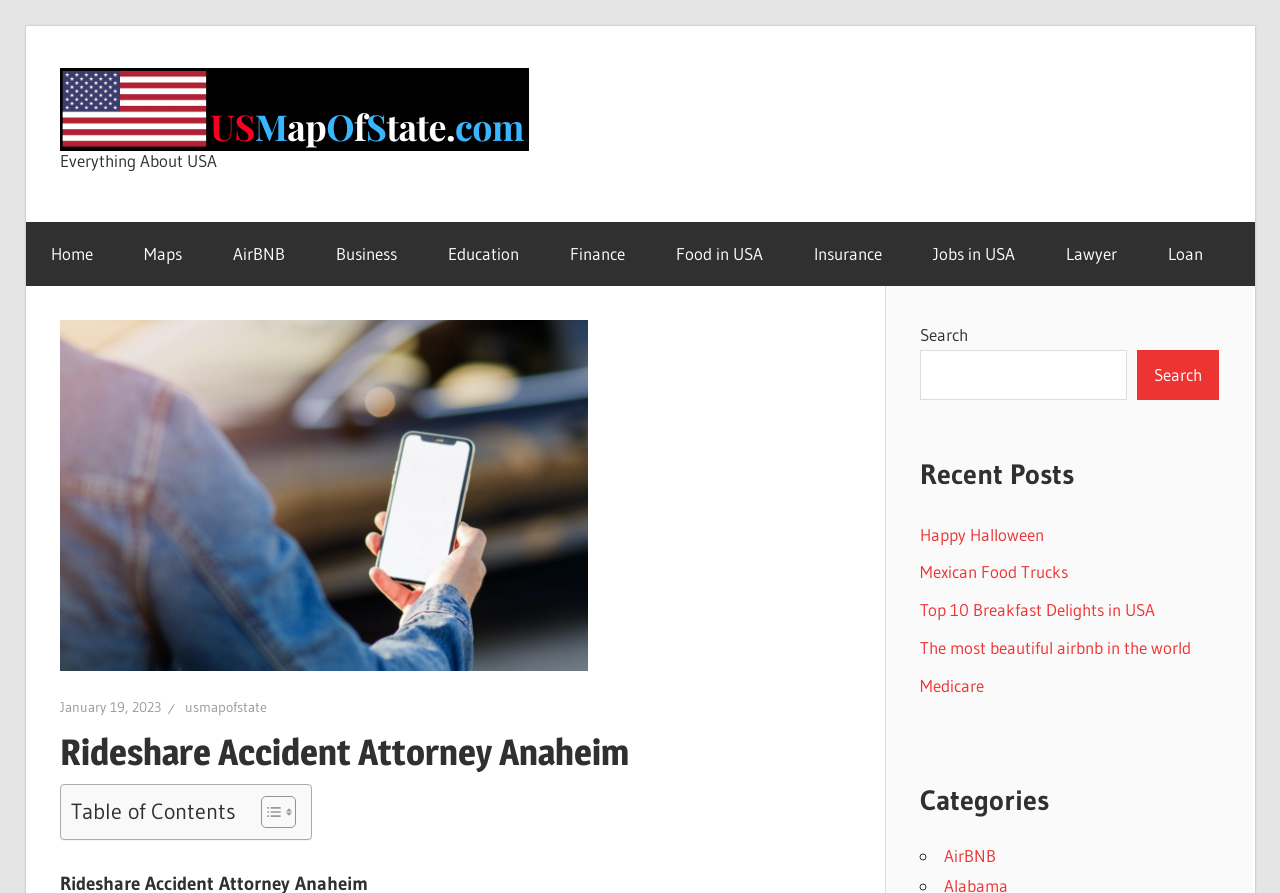Find the headline of the webpage and generate its text content.

Rideshare Accident Attorney Anaheim